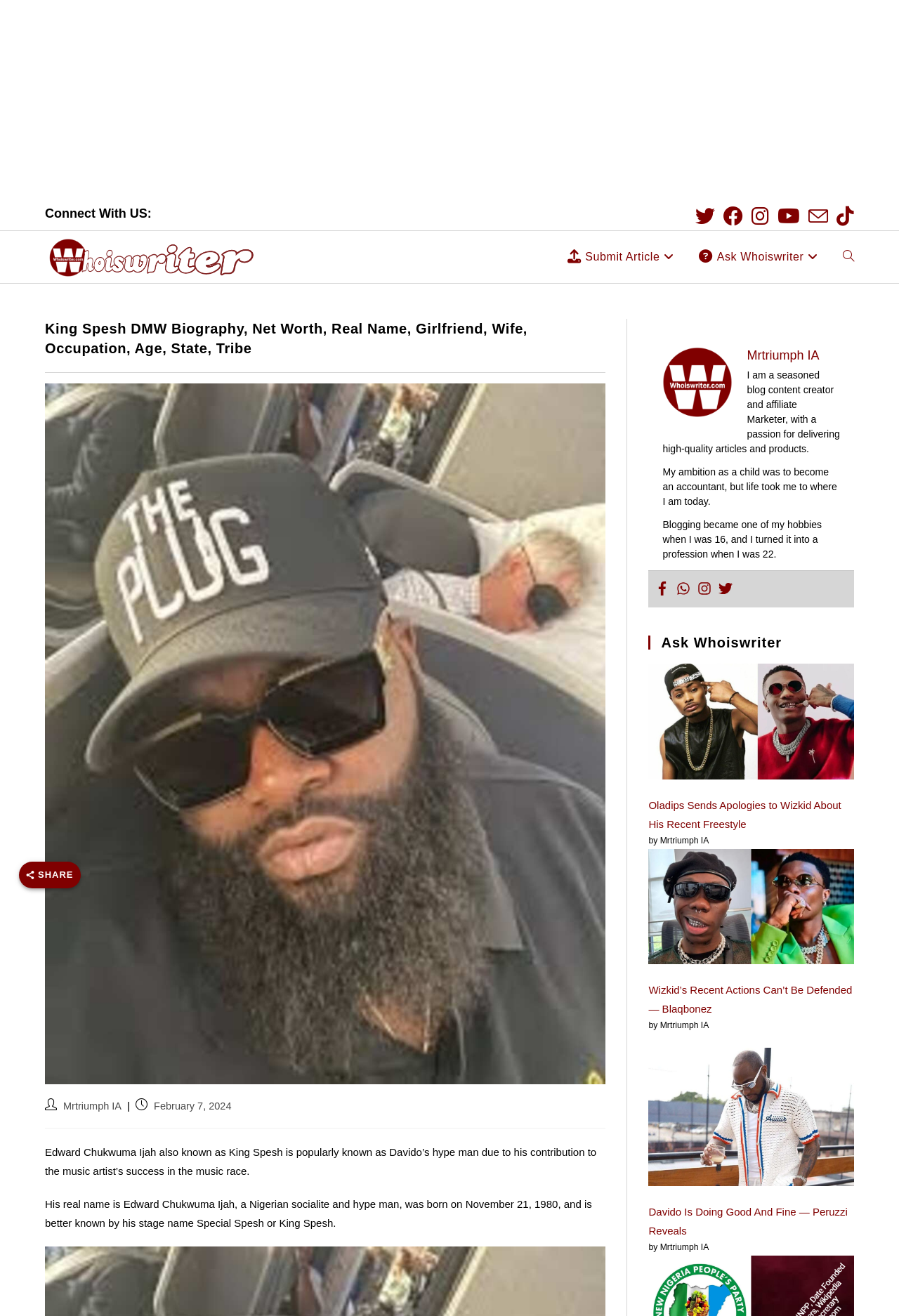What is the date of birth of King Spesh?
Please give a detailed and elaborate explanation in response to the question.

The biography mentions that King Spesh was born on November 21, 1980, which is his date of birth.